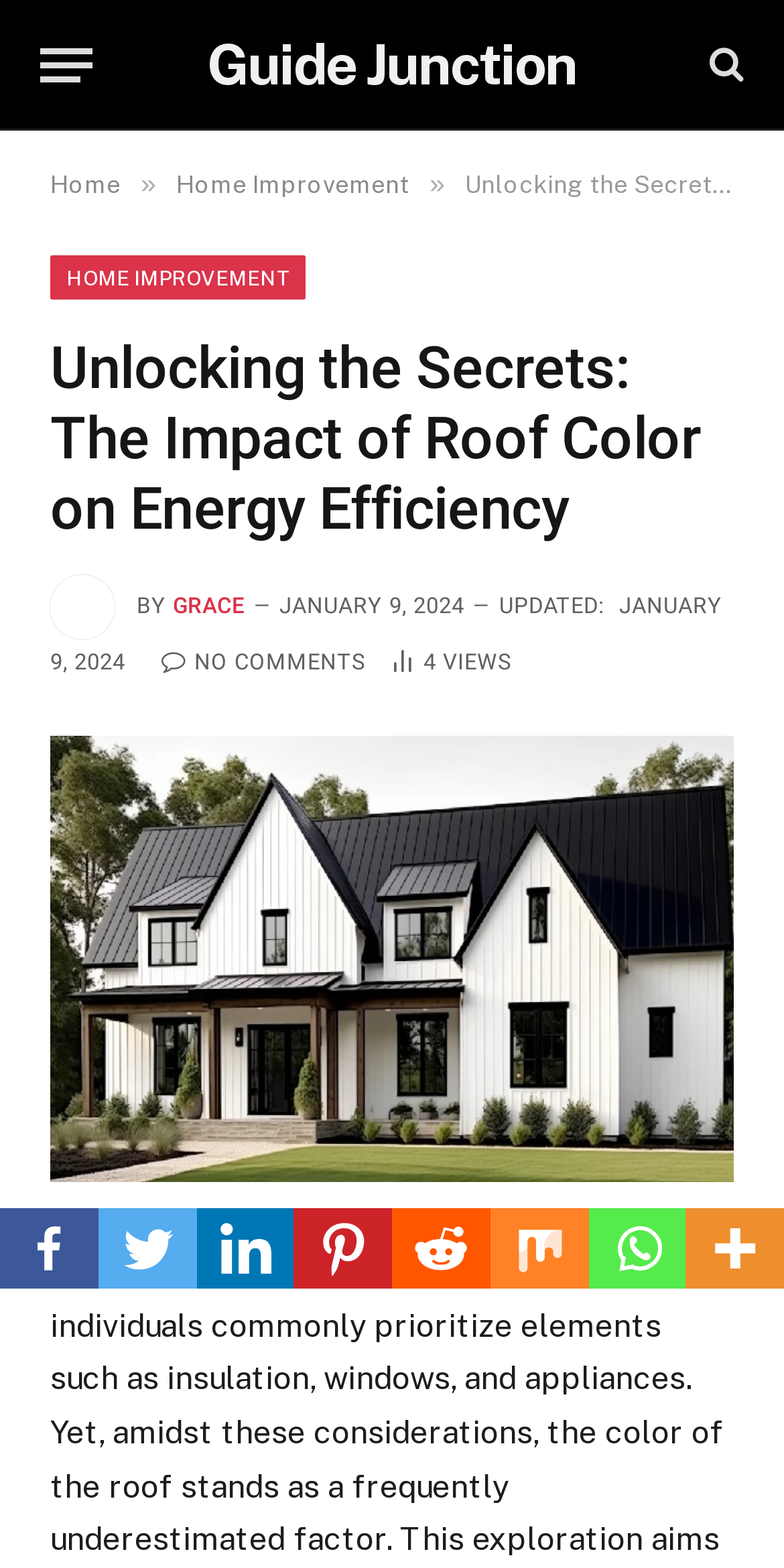Using the details from the image, please elaborate on the following question: What is the topic of the article?

The topic of the article can be found by looking at the title of the article, which is 'Unlocking the Secrets: The Impact of Roof Color on Energy Efficiency'. The topic is also mentioned again in the article content, where it says 'Roof Color'.